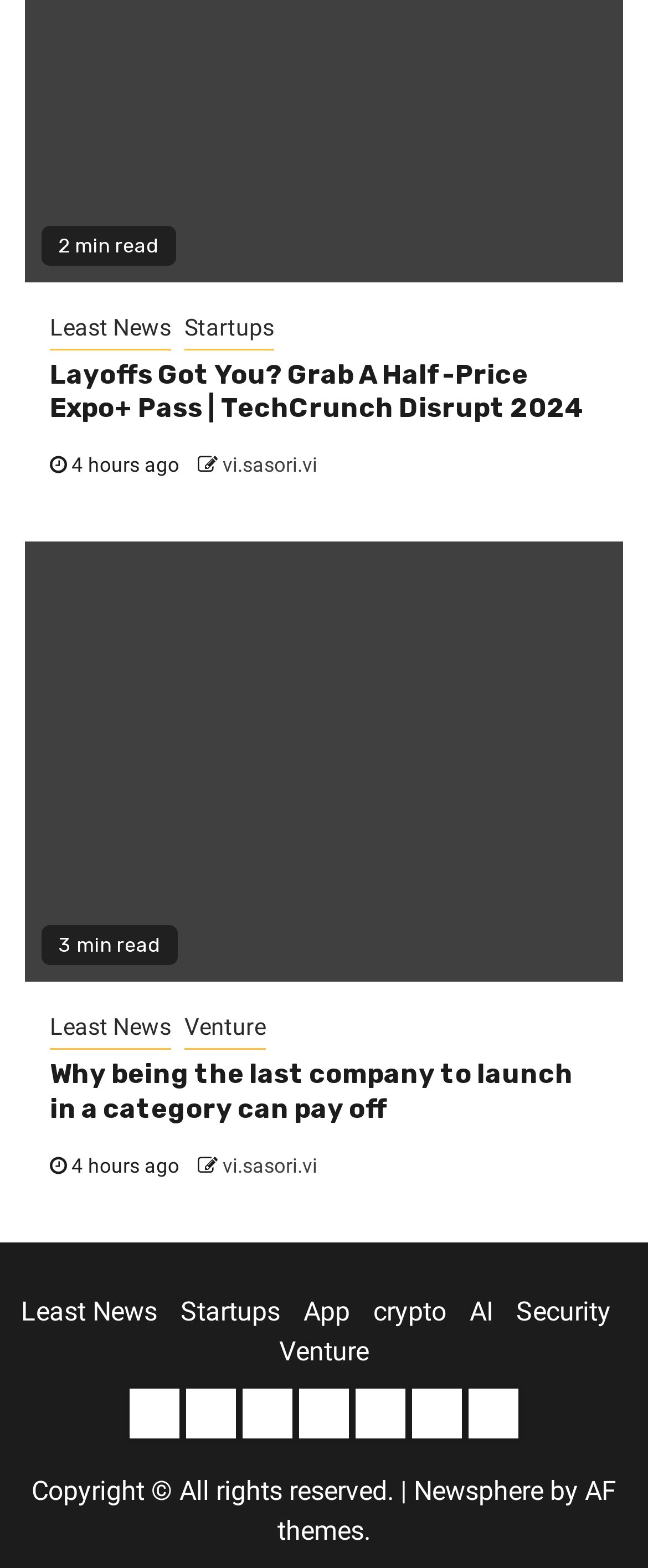What is the reading time of the article 'Layoffs Got You? Grab A Half-Price Expo+ Pass | TechCrunch Disrupt 2024'?
Make sure to answer the question with a detailed and comprehensive explanation.

The reading time of the article can be found above the article title, which says '2 min read', indicating that the article can be read in 2 minutes.